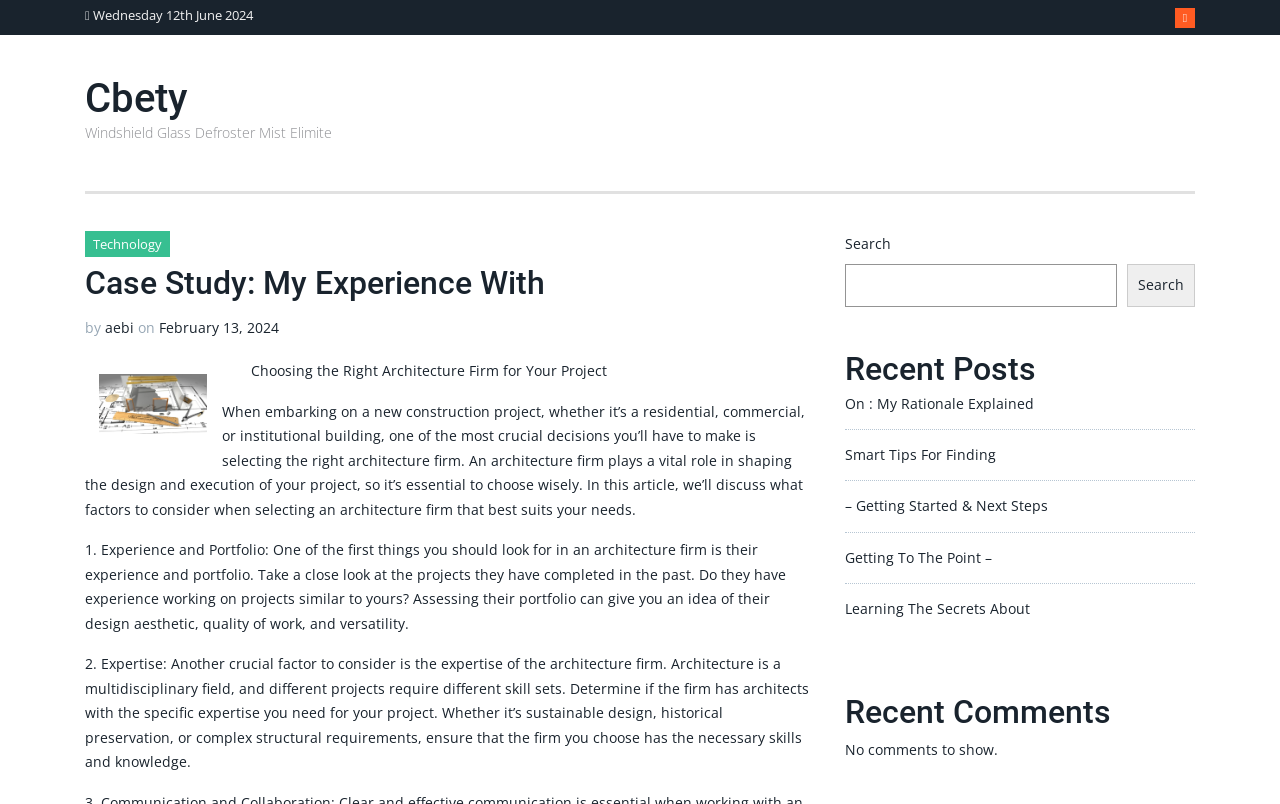Determine the bounding box coordinates of the element's region needed to click to follow the instruction: "View recent posts". Provide these coordinates as four float numbers between 0 and 1, formatted as [left, top, right, bottom].

[0.66, 0.438, 0.934, 0.481]